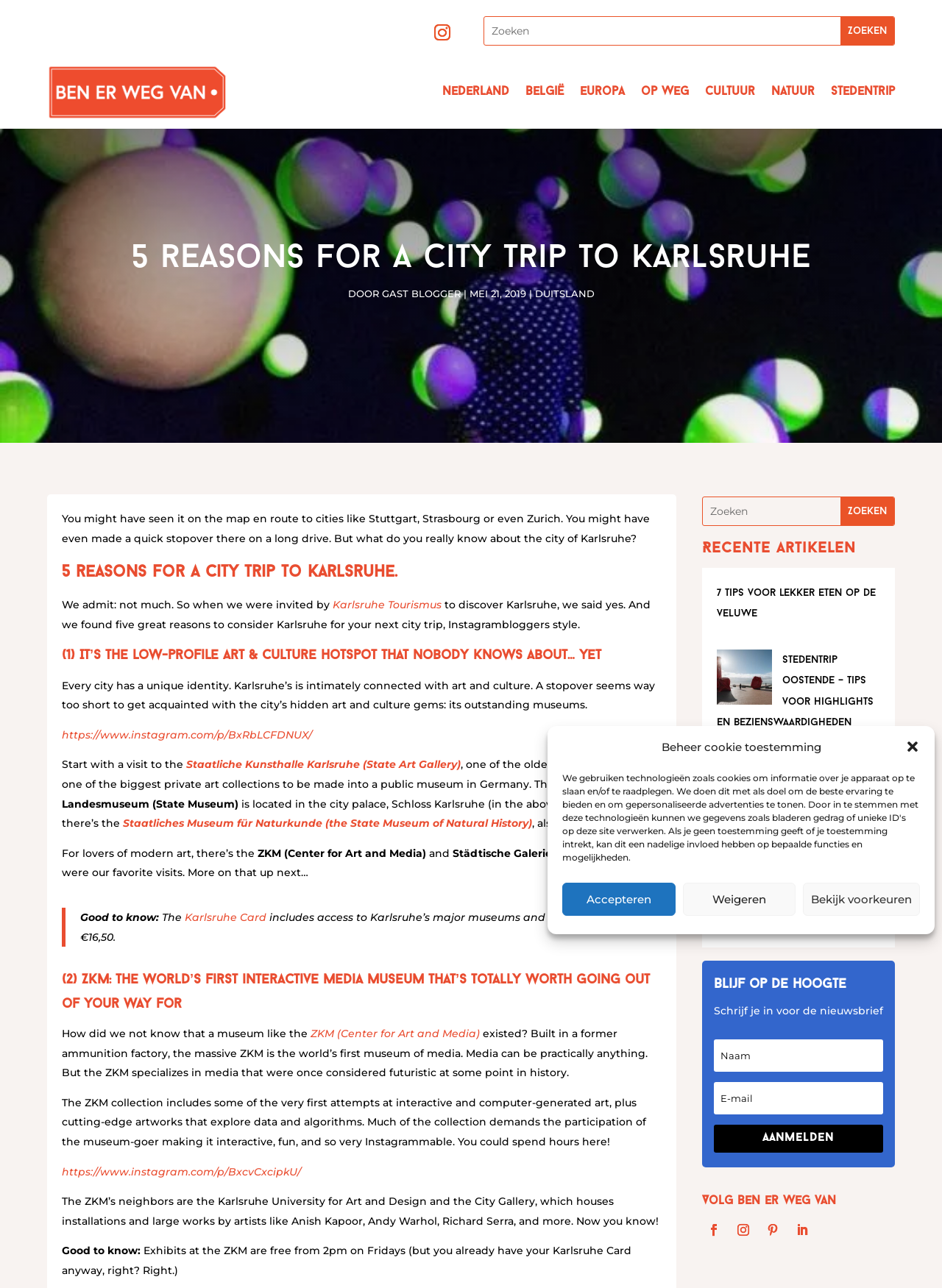Please identify the bounding box coordinates of the area that needs to be clicked to fulfill the following instruction: "Explore the ZKM museum."

[0.33, 0.797, 0.509, 0.808]